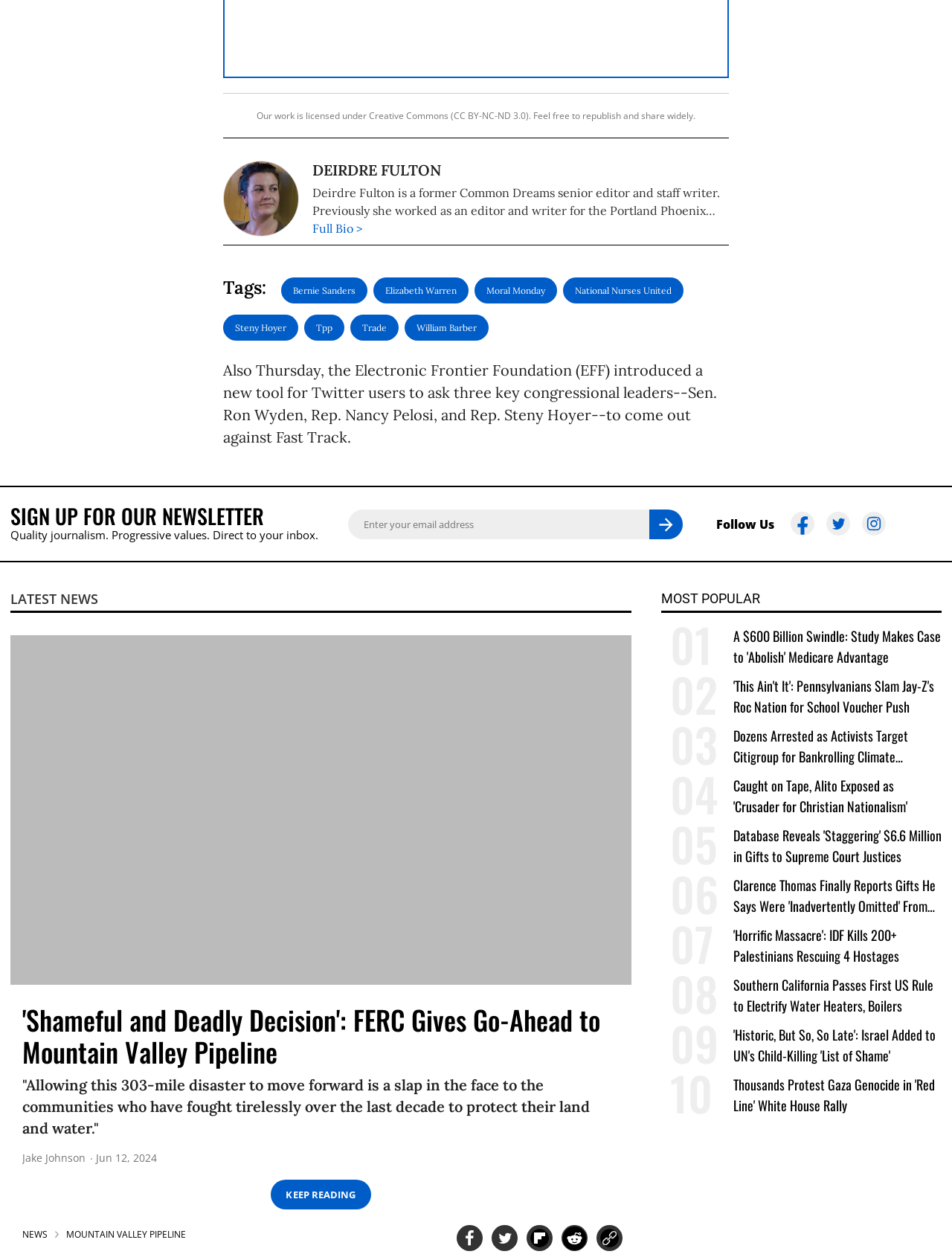What is the purpose of the textbox at the top of the webpage?
Please provide a comprehensive answer based on the visual information in the image.

The answer can be found by looking at the textbox at the top of the webpage, which has a placeholder text 'Enter your email address' and is required, indicating that it is for newsletter subscription or similar purpose.